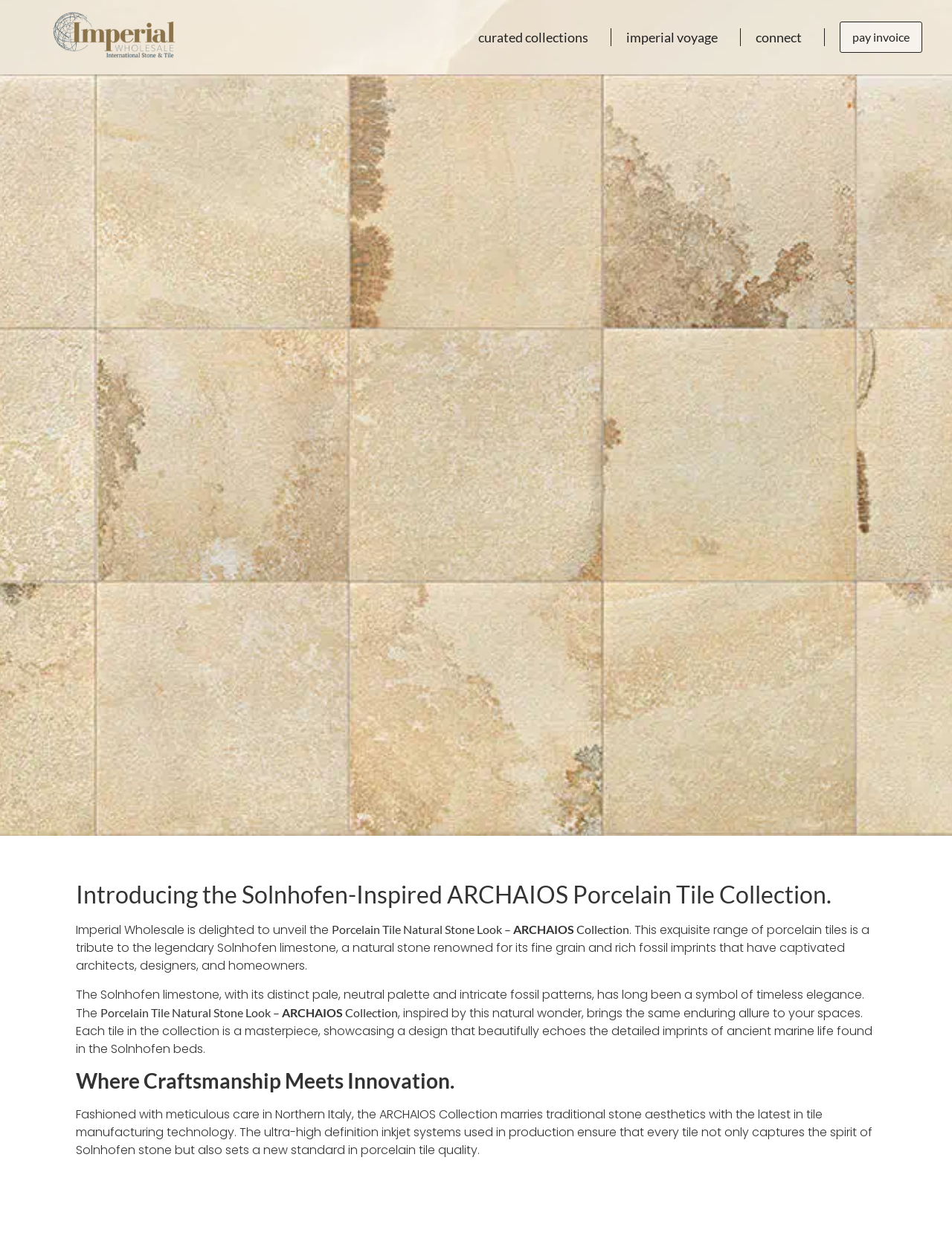Determine the bounding box coordinates (top-left x, top-left y, bottom-right x, bottom-right y) of the UI element described in the following text: ✅Audit

None